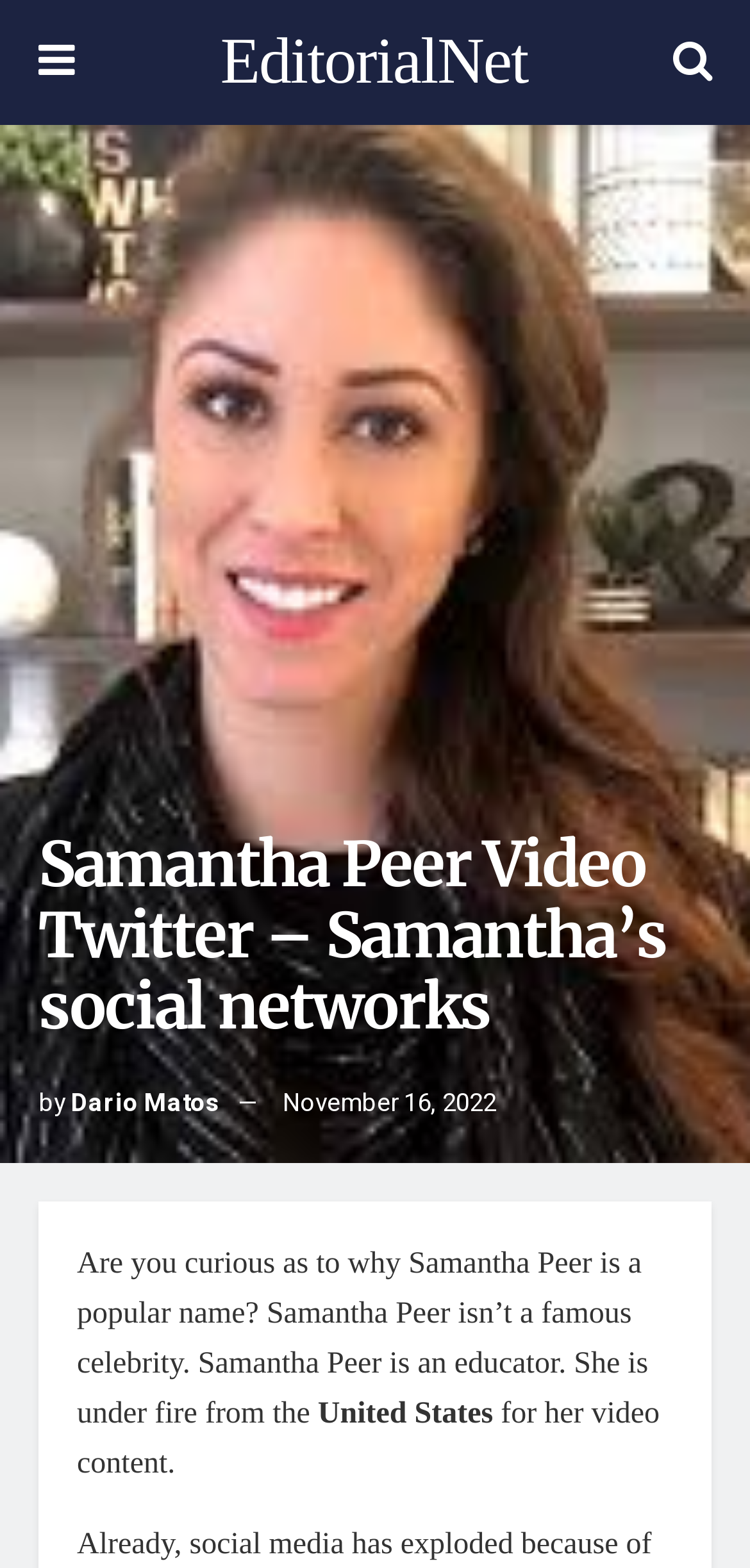Predict the bounding box of the UI element that fits this description: "EditorialNet".

[0.294, 0.019, 0.704, 0.061]